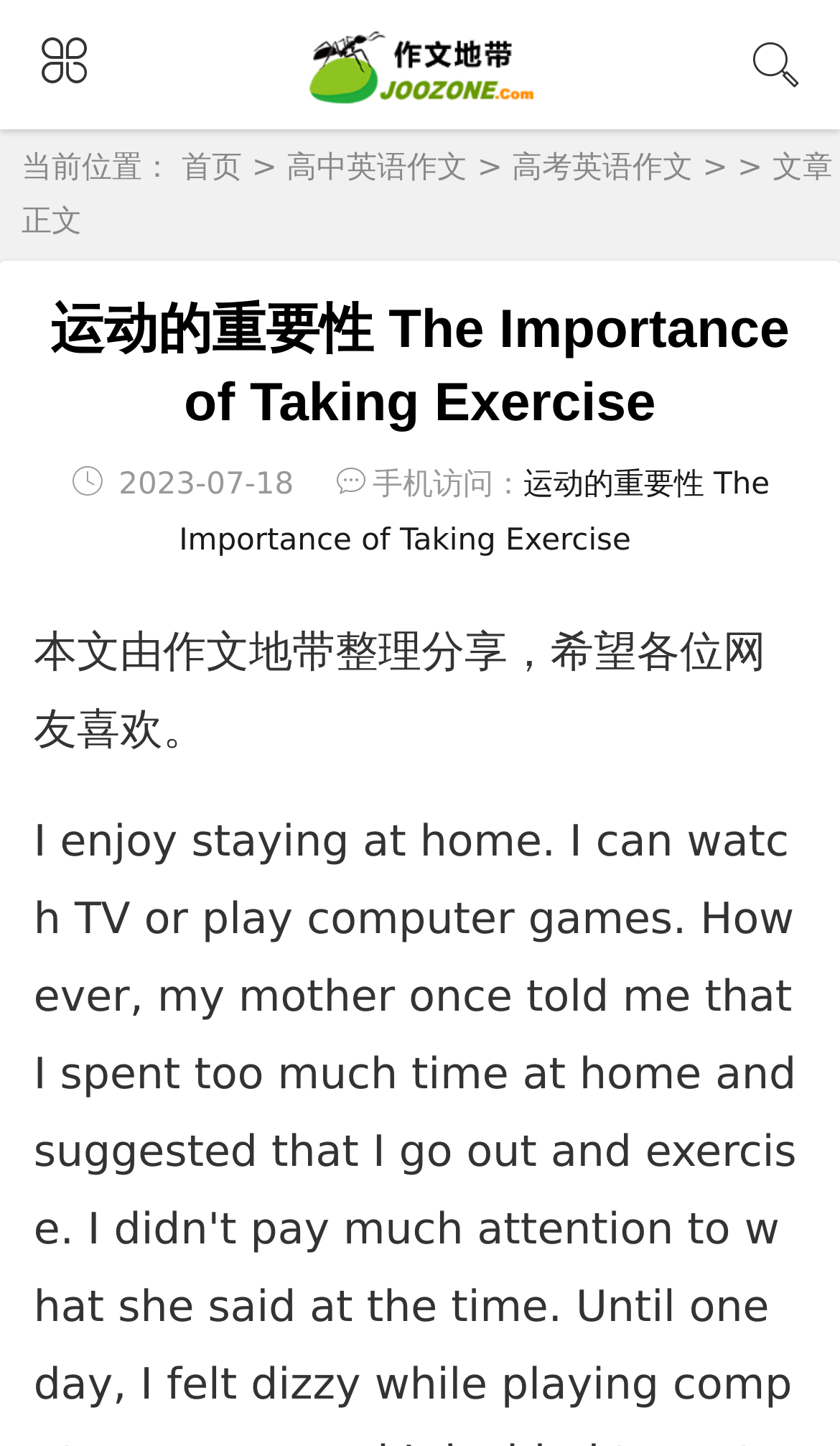What type of article is this?
Based on the visual information, provide a detailed and comprehensive answer.

Based on the webpage structure and content, I can see that the article is categorized under '高中英语作文' (High School English Essay) and '高考英语作文' (College Entrance English Essay), which suggests that the article is an English essay.